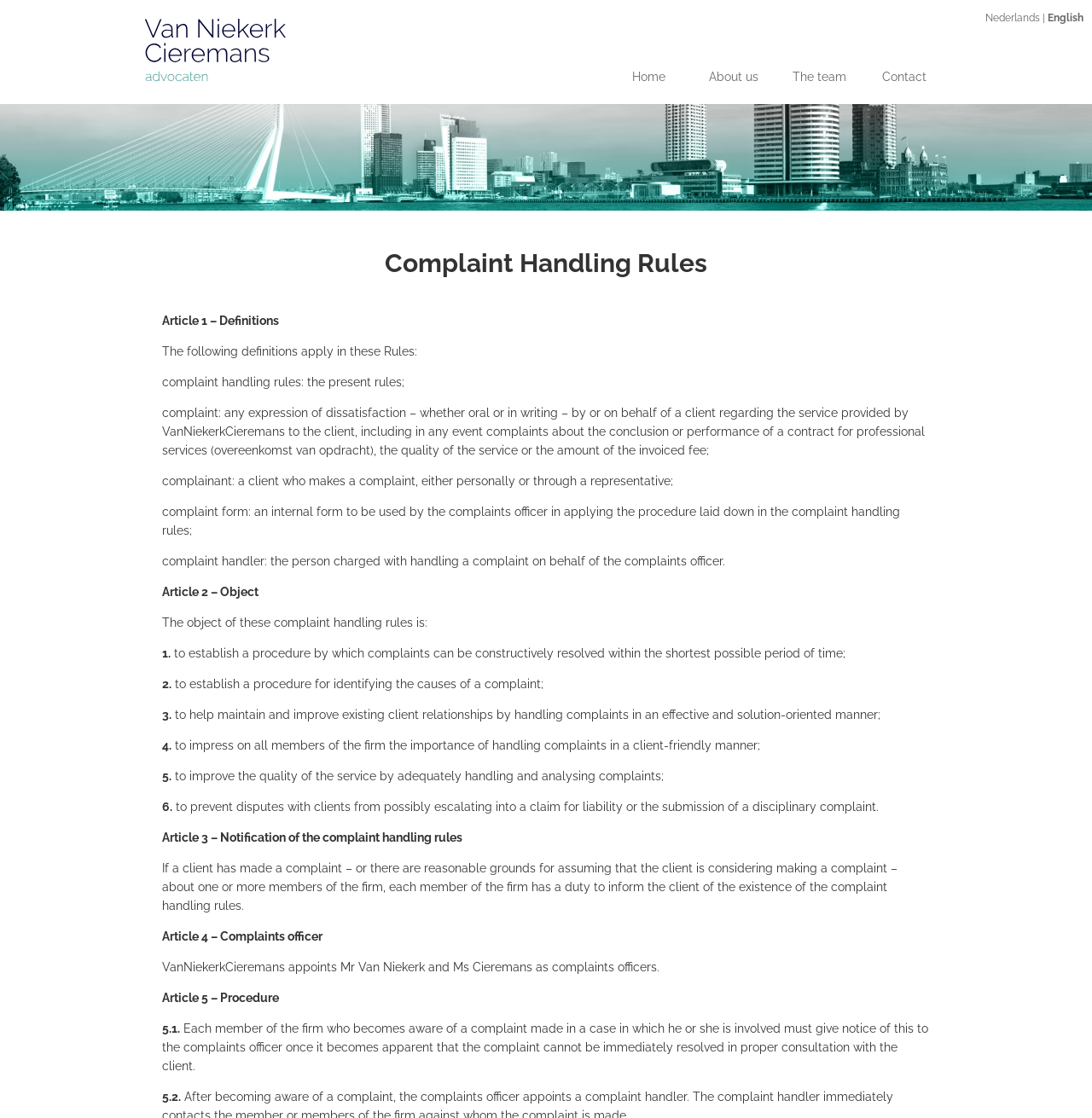Determine which piece of text is the heading of the webpage and provide it.

Complaint Handling Rules